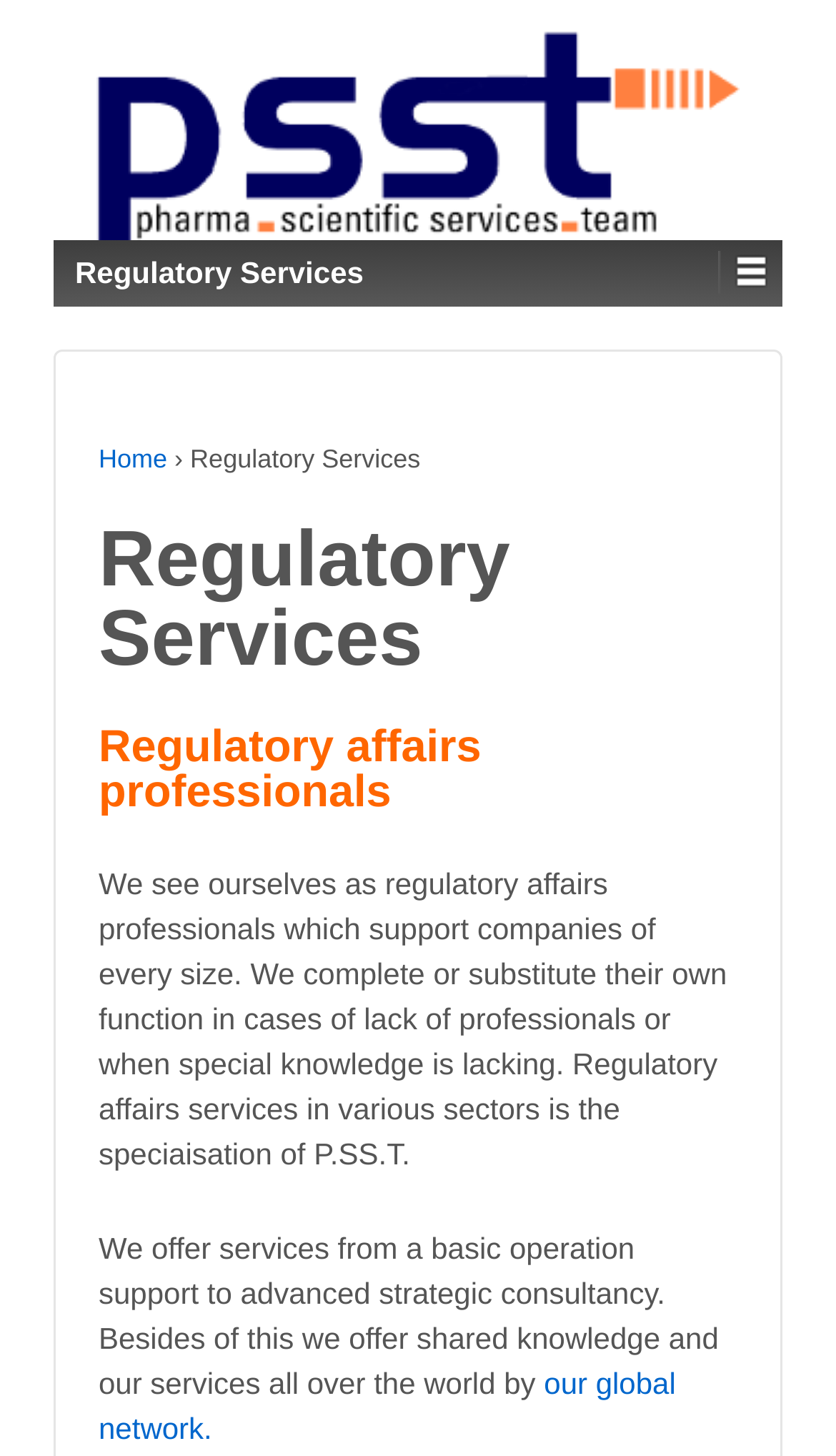Respond concisely with one word or phrase to the following query:
What services do they offer?

Regulatory affairs services